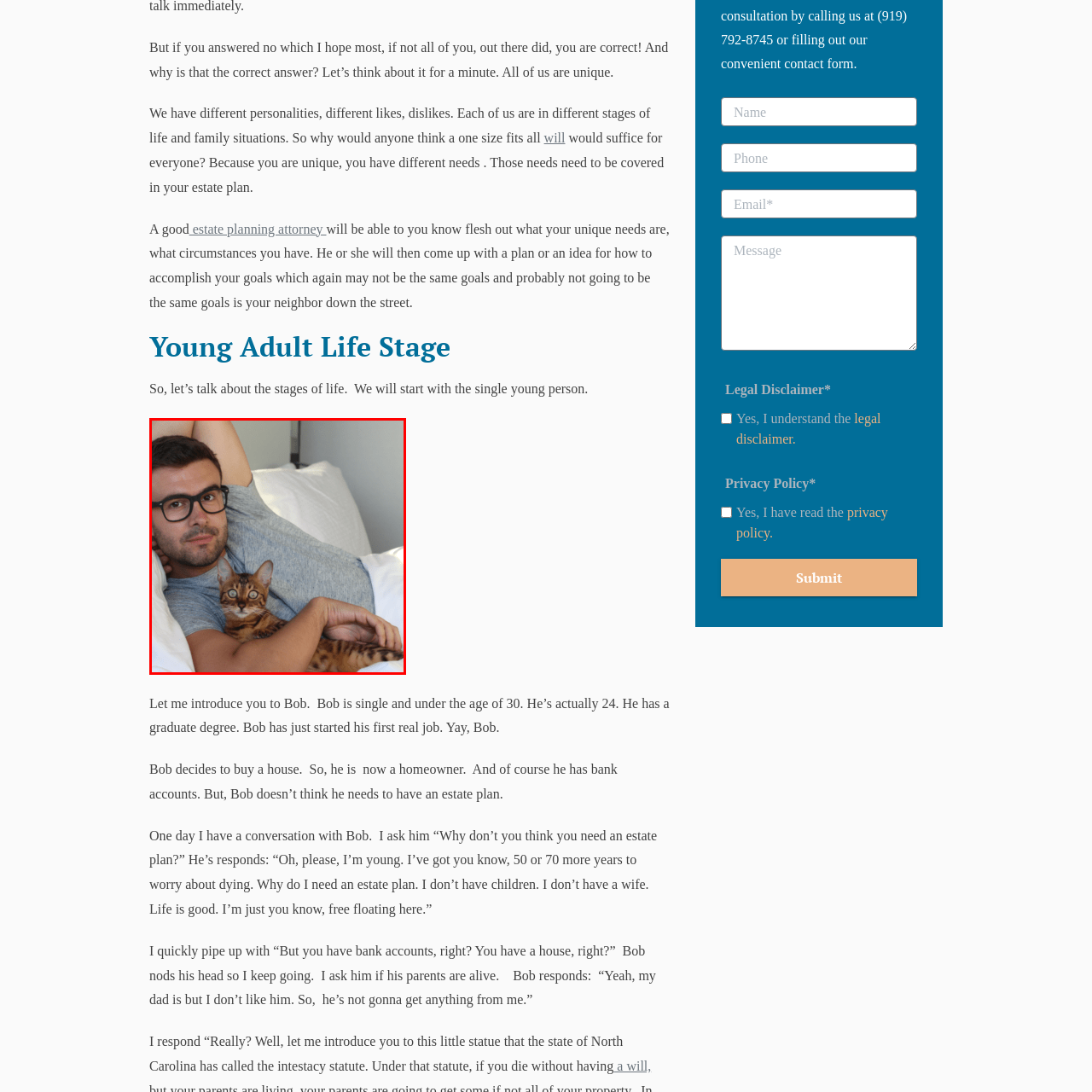What is the atmosphere of the setting?
Study the image surrounded by the red bounding box and answer the question comprehensively, based on the details you see.

The image depicts a serene and peaceful scene, with the man relaxing against a pile of white pillows, surrounded by a calm and comfortable environment, which creates a cozy atmosphere that highlights the bond between the man and his pet.